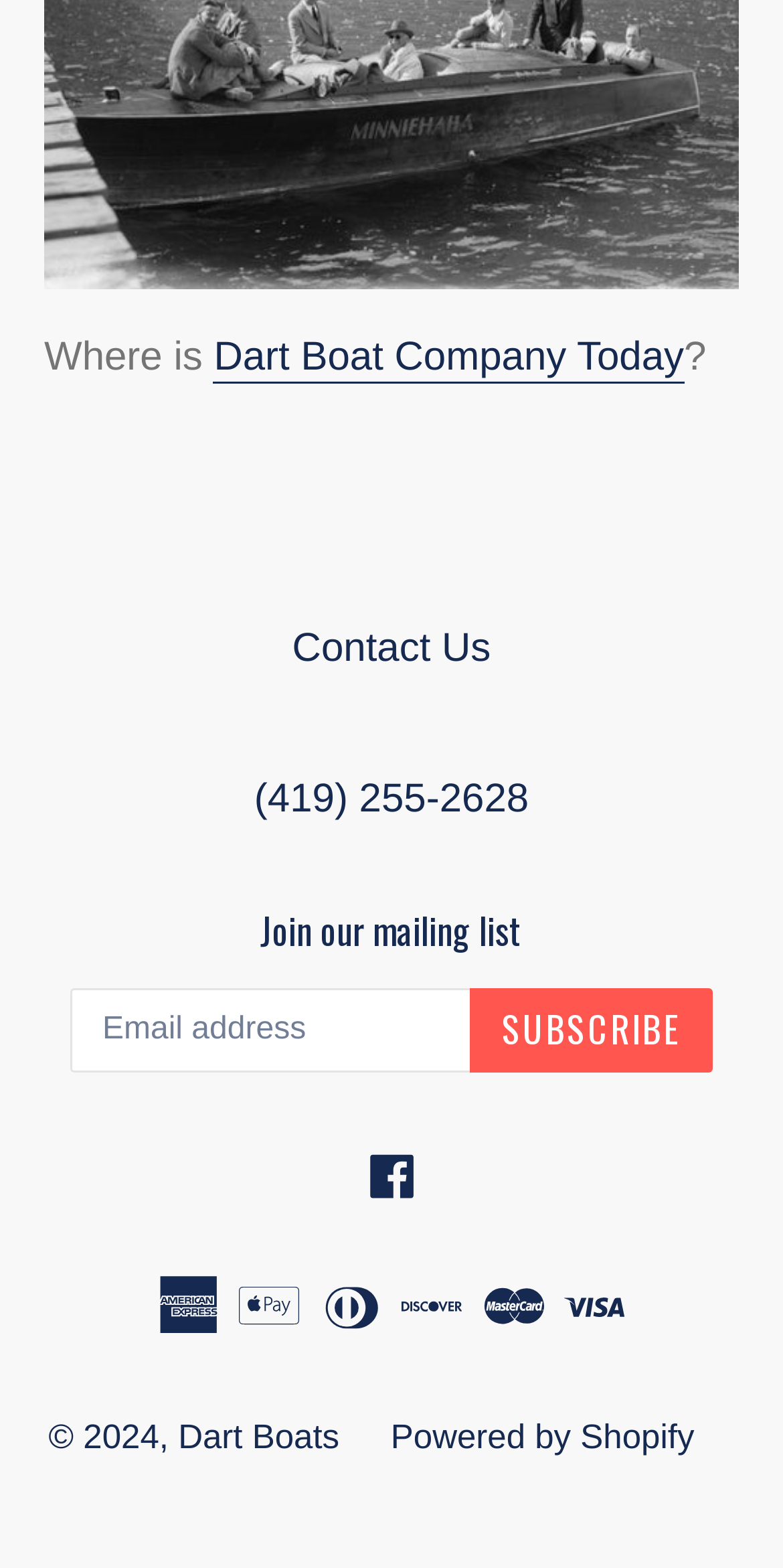Determine the bounding box for the UI element that matches this description: "parent_node: SUBSCRIBE name="contact[email]" placeholder="Email address"".

[0.09, 0.63, 0.6, 0.684]